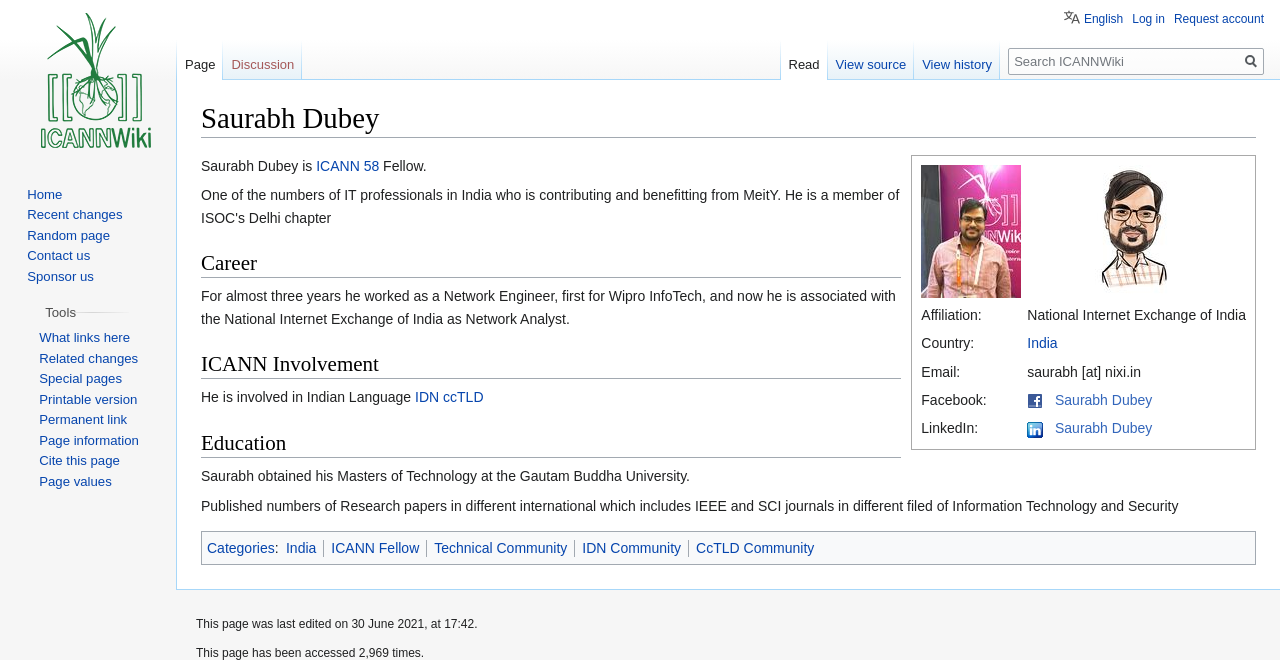Locate the bounding box coordinates of the clickable region to complete the following instruction: "Search for something."

[0.788, 0.073, 0.988, 0.114]